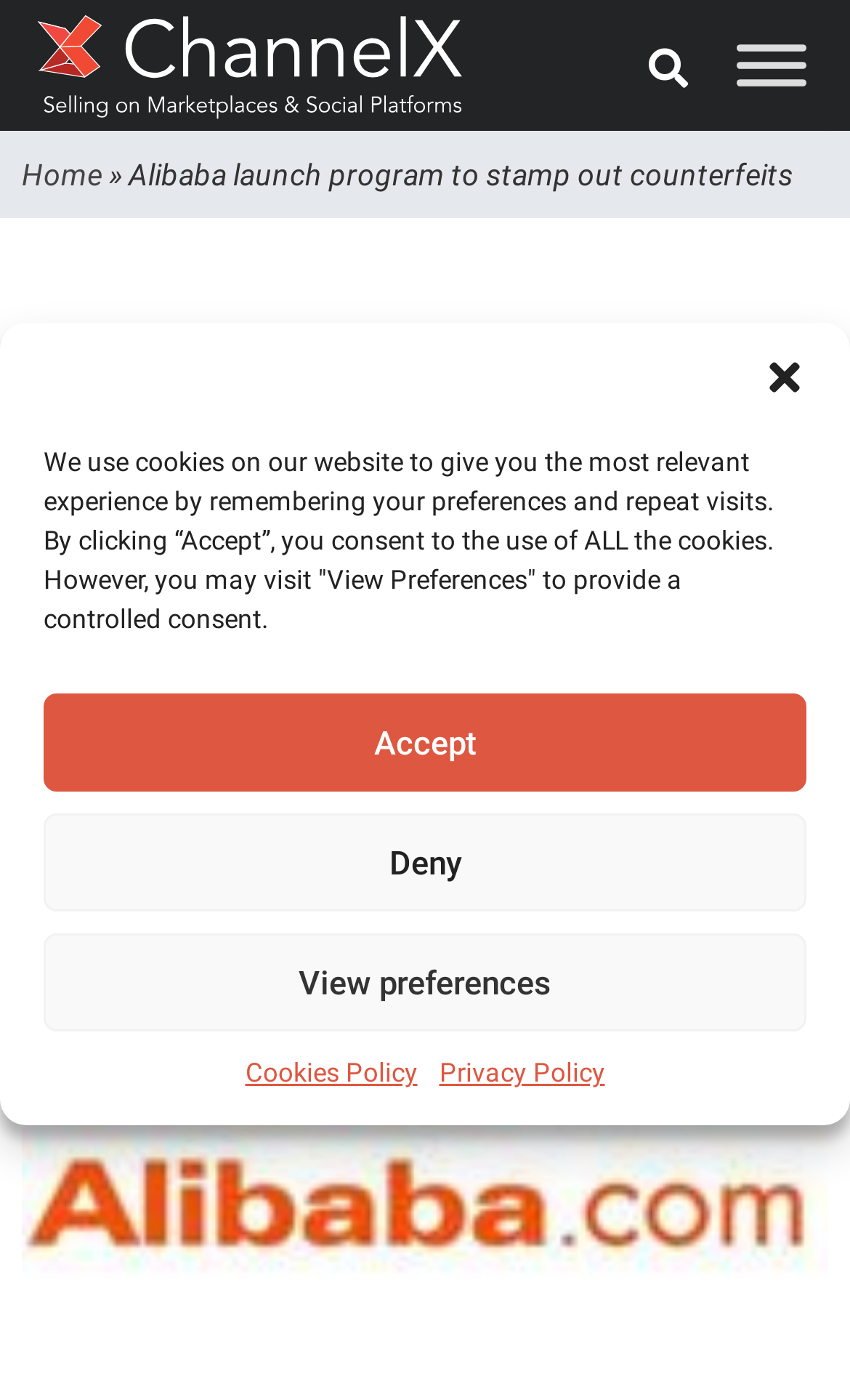Identify the bounding box coordinates for the element you need to click to achieve the following task: "View the Cookies Policy". Provide the bounding box coordinates as four float numbers between 0 and 1, in the form [left, top, right, bottom].

[0.288, 0.752, 0.491, 0.78]